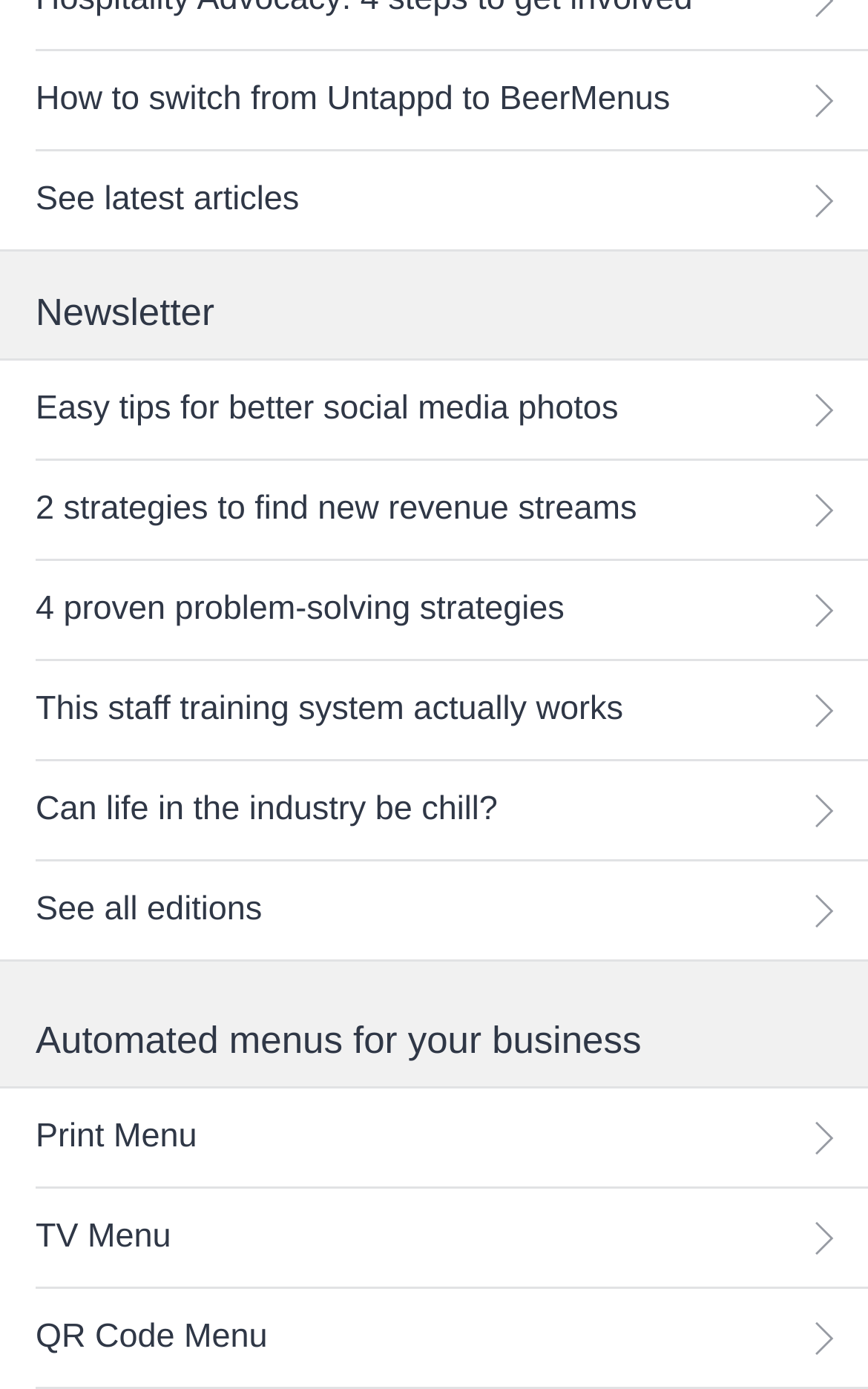How many links are there in the newsletter section?
Analyze the image and provide a thorough answer to the question.

I counted the number of links under the 'Newsletter' heading, which are 'How to switch from Untappd to BeerMenus', 'See latest articles', 'Easy tips for better social media photos', '2 strategies to find new revenue streams', '4 proven problem-solving strategies', 'This staff training system actually works', and 'Can life in the industry be chill?'. There are 7 links in total.